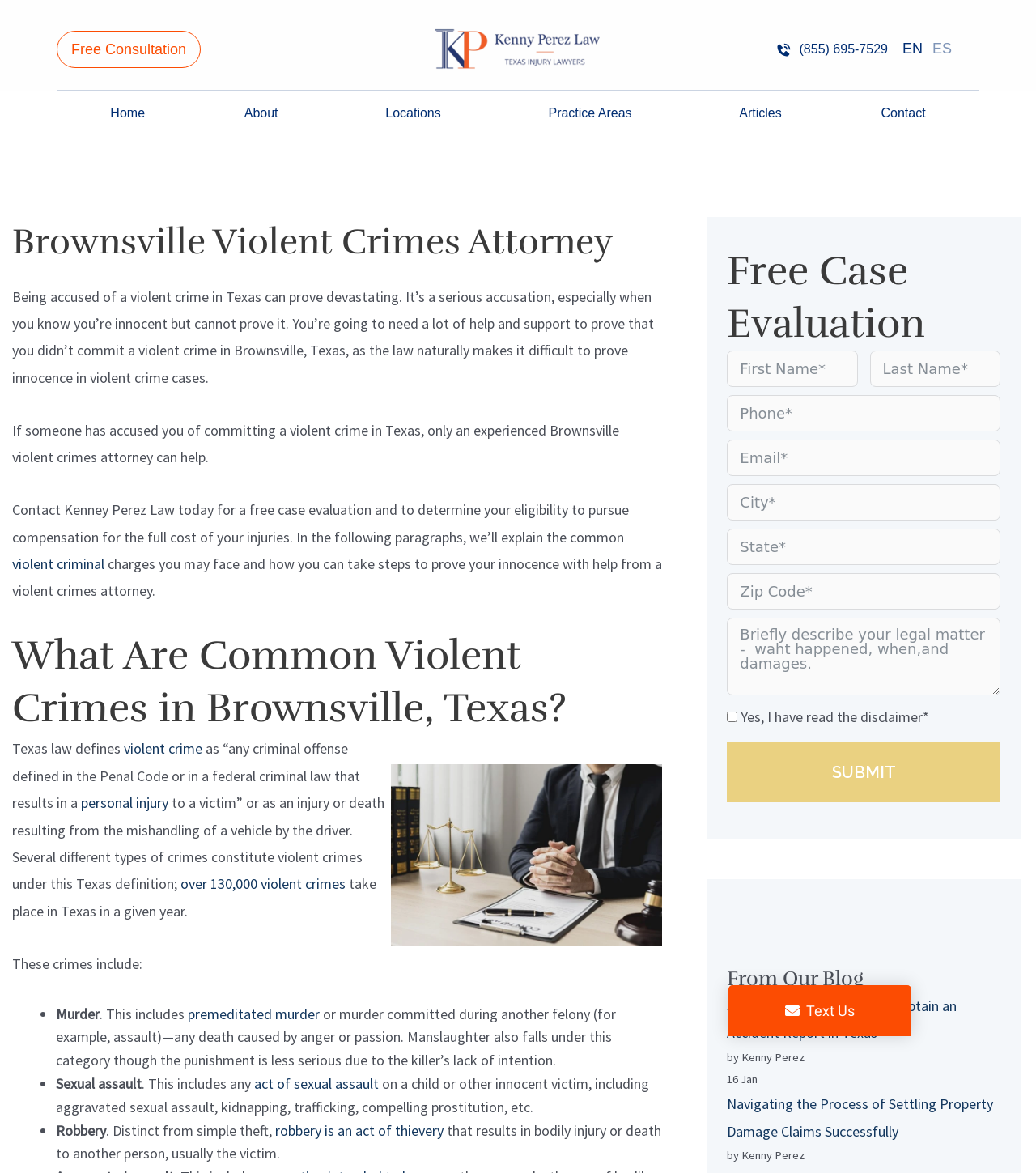Produce an elaborate caption capturing the essence of the webpage.

This webpage is about a law firm specializing in violent crimes in Brownsville, Texas. At the top, there is a navigation menu with links to "Home", "About", "Locations", "Practice Areas", "Articles", and "Contact". Below the navigation menu, there is a heading that reads "Brownsville Violent Crimes Attorney" followed by a brief introduction to the law firm and its services.

The main content of the webpage is divided into sections. The first section explains the importance of hiring an experienced violent crimes attorney if someone has been accused of committing a violent crime in Texas. The section includes a link to "violent criminal" and a brief overview of the services provided by the law firm.

The next section is titled "What Are Common Violent Crimes in Brownsville, Texas?" and includes a figure with an image of a violent crimes lawyer in Brownsville. This section explains the definition of violent crimes in Texas and lists several types of crimes that fall under this category, including murder, sexual assault, and robbery.

Below this section, there is a form for a free case evaluation, which includes fields for first name, last name, phone number, email, and other information. There is also a checkbox to confirm that the user has read the disclaimer.

The final section of the webpage is titled "From Our Blog" and includes links to two blog posts, one about obtaining an accident report in Texas and another about settling property damage claims successfully. Each blog post includes the author's name and the date it was published.

Throughout the webpage, there are several links to other pages, including a link to a free consultation and a link to contact the law firm. There are also several images, including a logo and a figure with an image of a violent crimes lawyer in Brownsville.